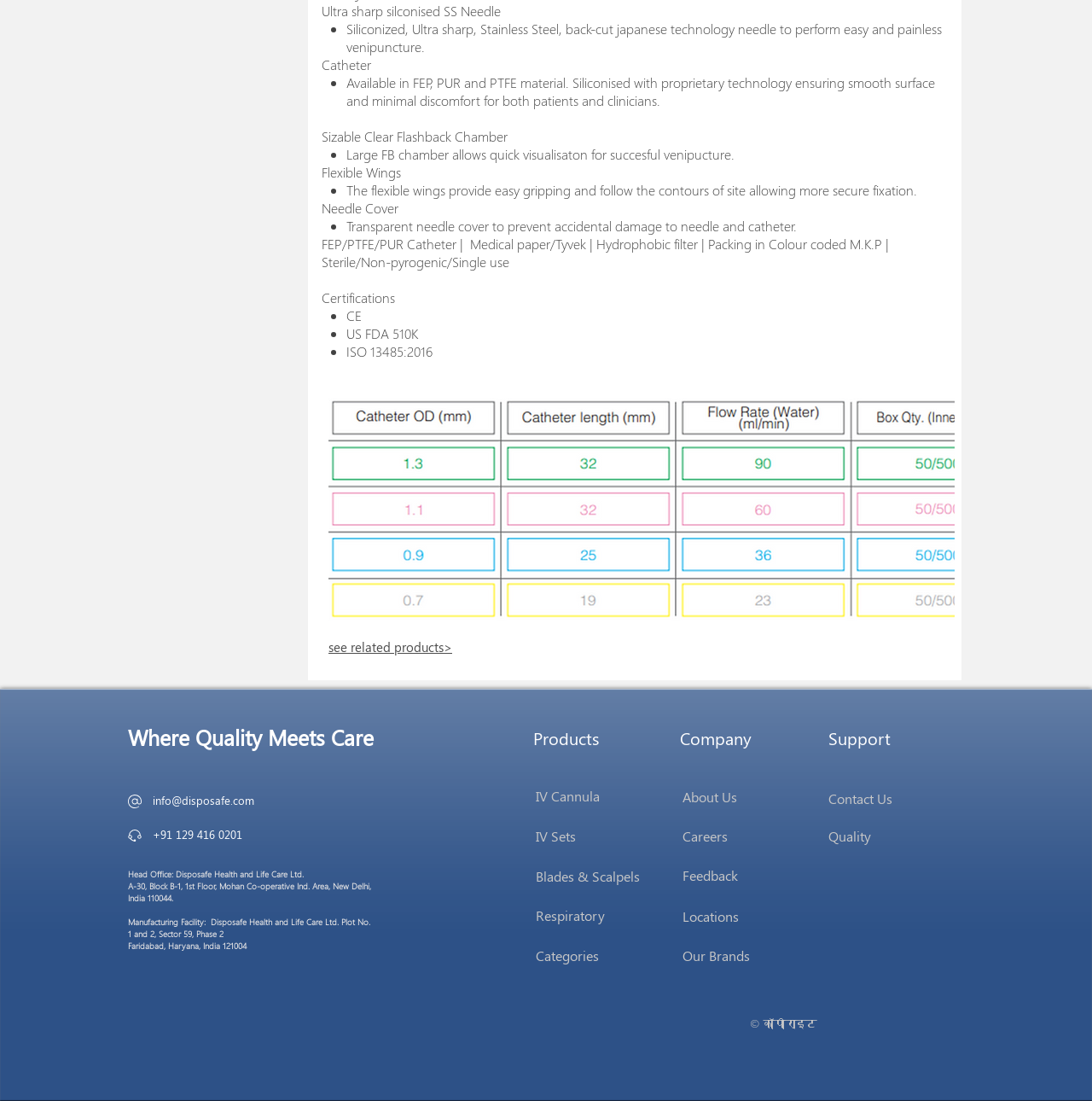Answer succinctly with a single word or phrase:
What is the purpose of the needle cover?

To prevent accidental damage